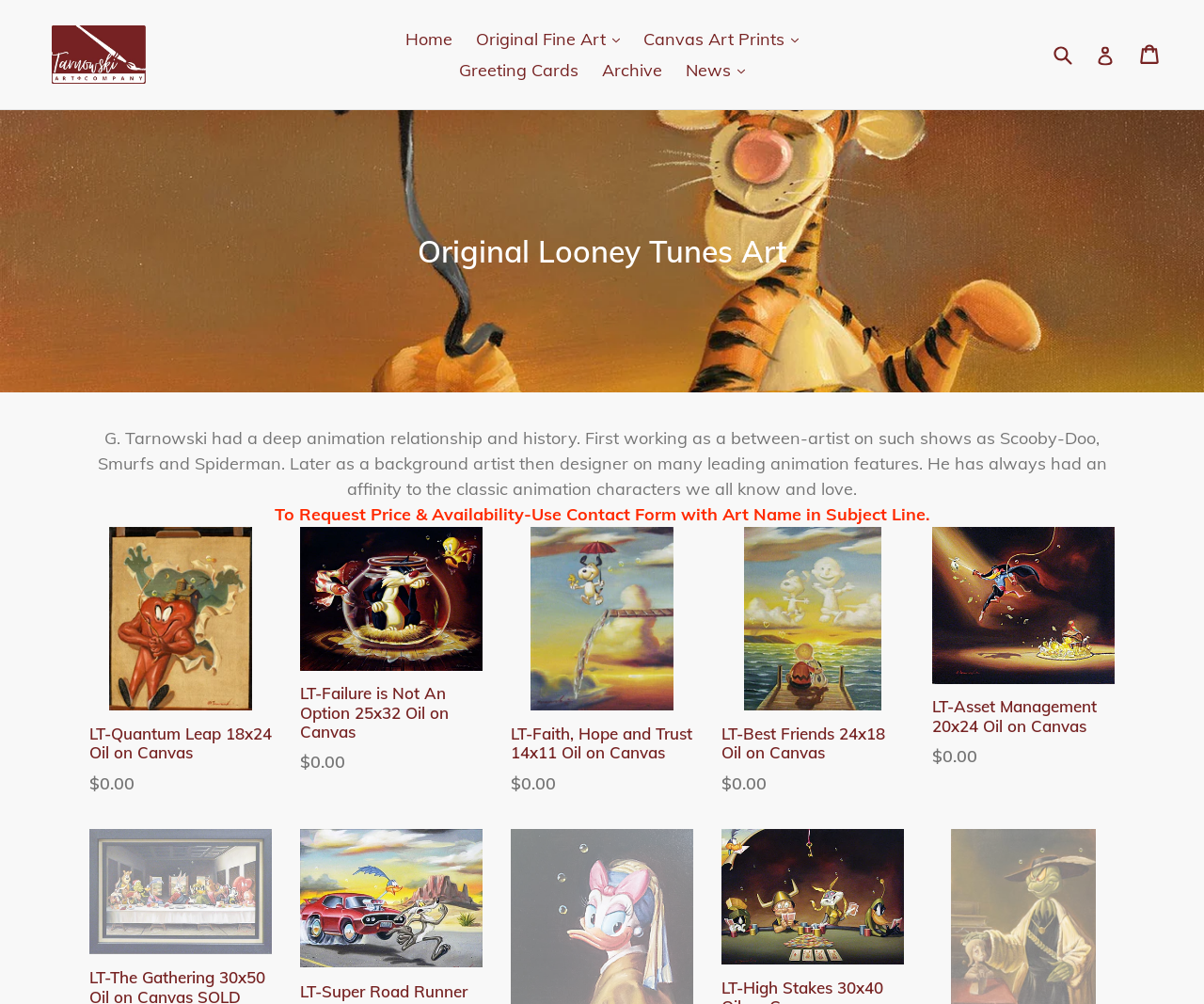Please extract the webpage's main title and generate its text content.

Original Looney Tunes Art